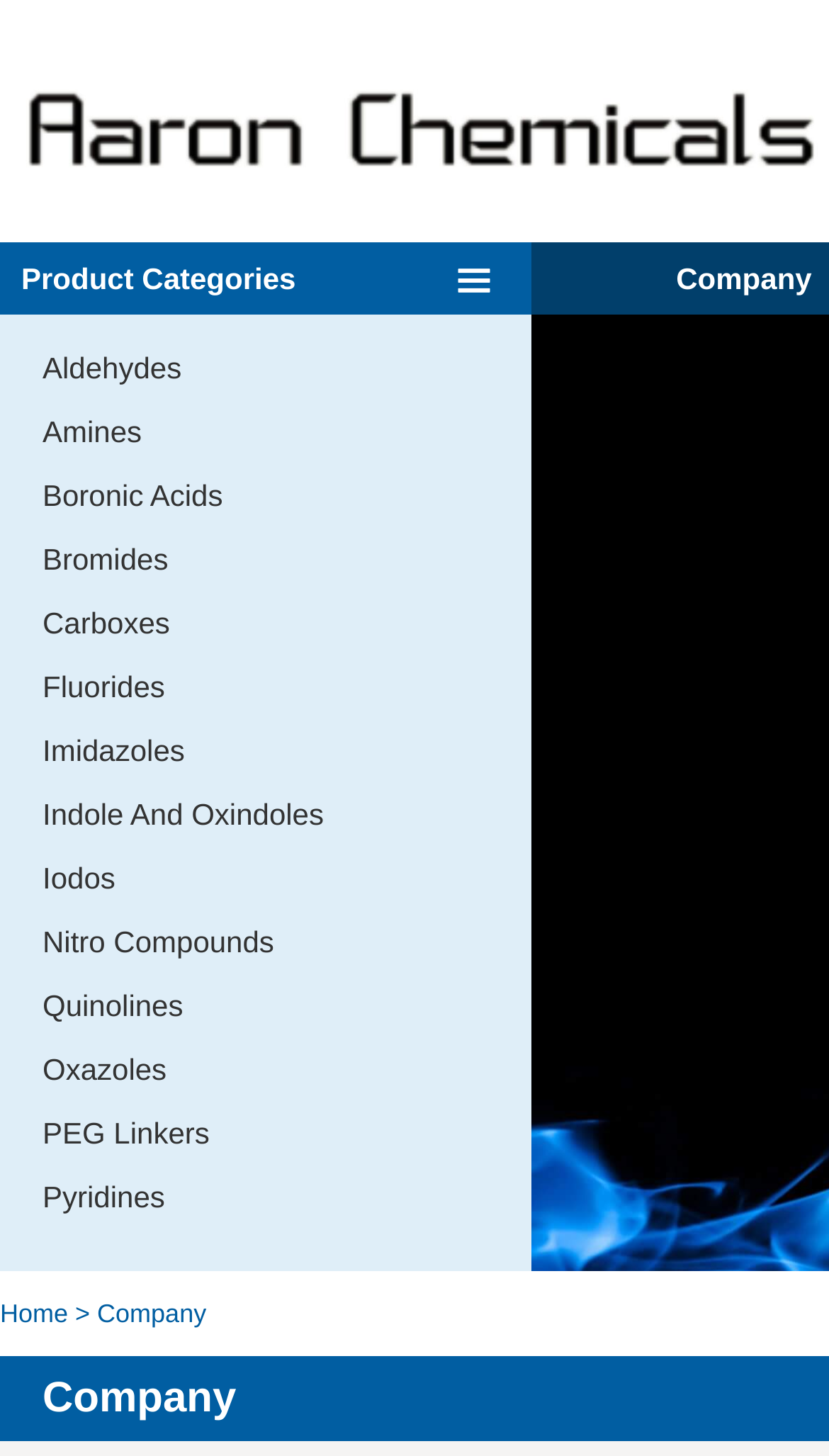What is the company profile about?
Using the image, respond with a single word or phrase.

Chemical supplier and manufacturer